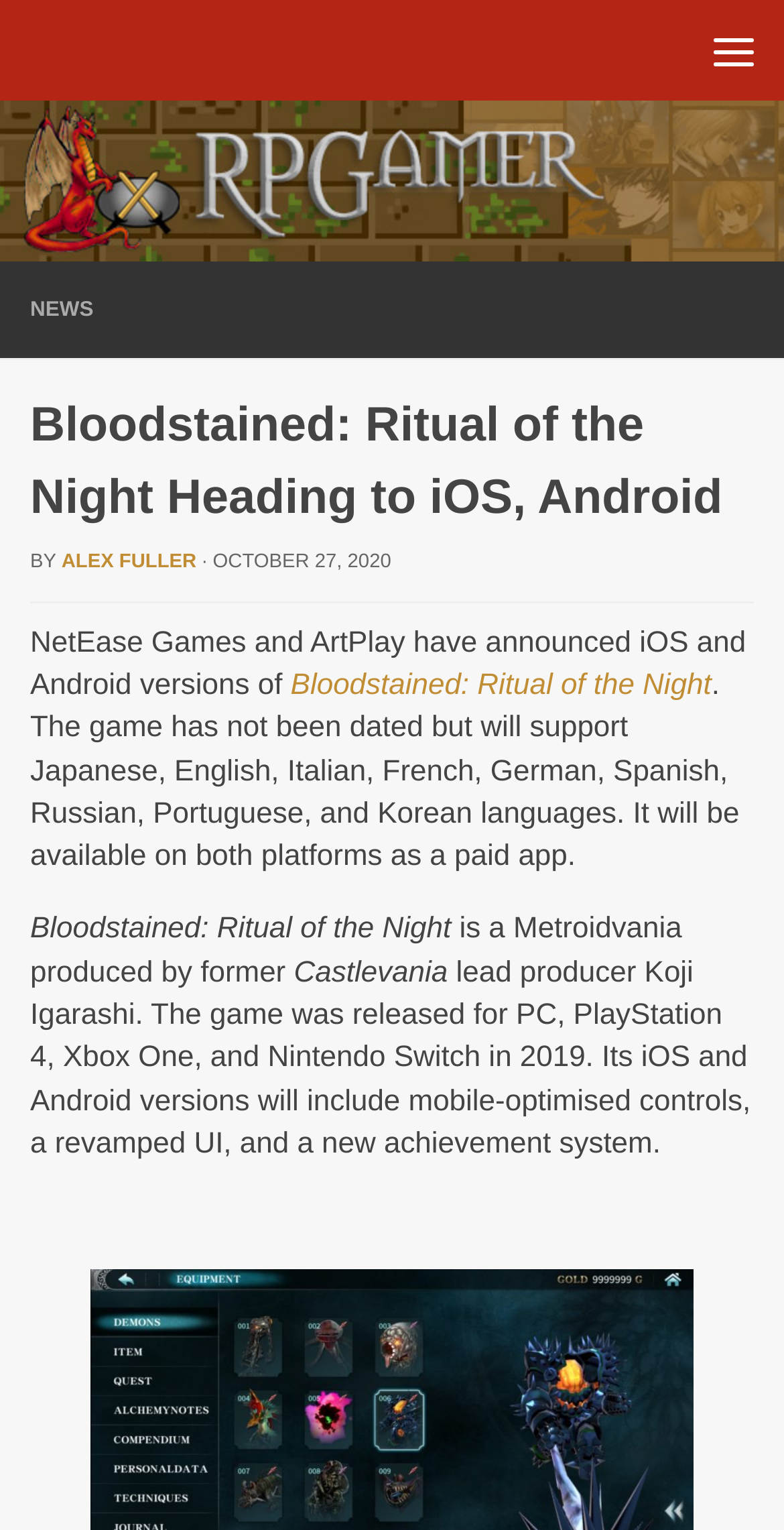Provide a single word or phrase to answer the given question: 
What is the game being released on?

iOS and Android